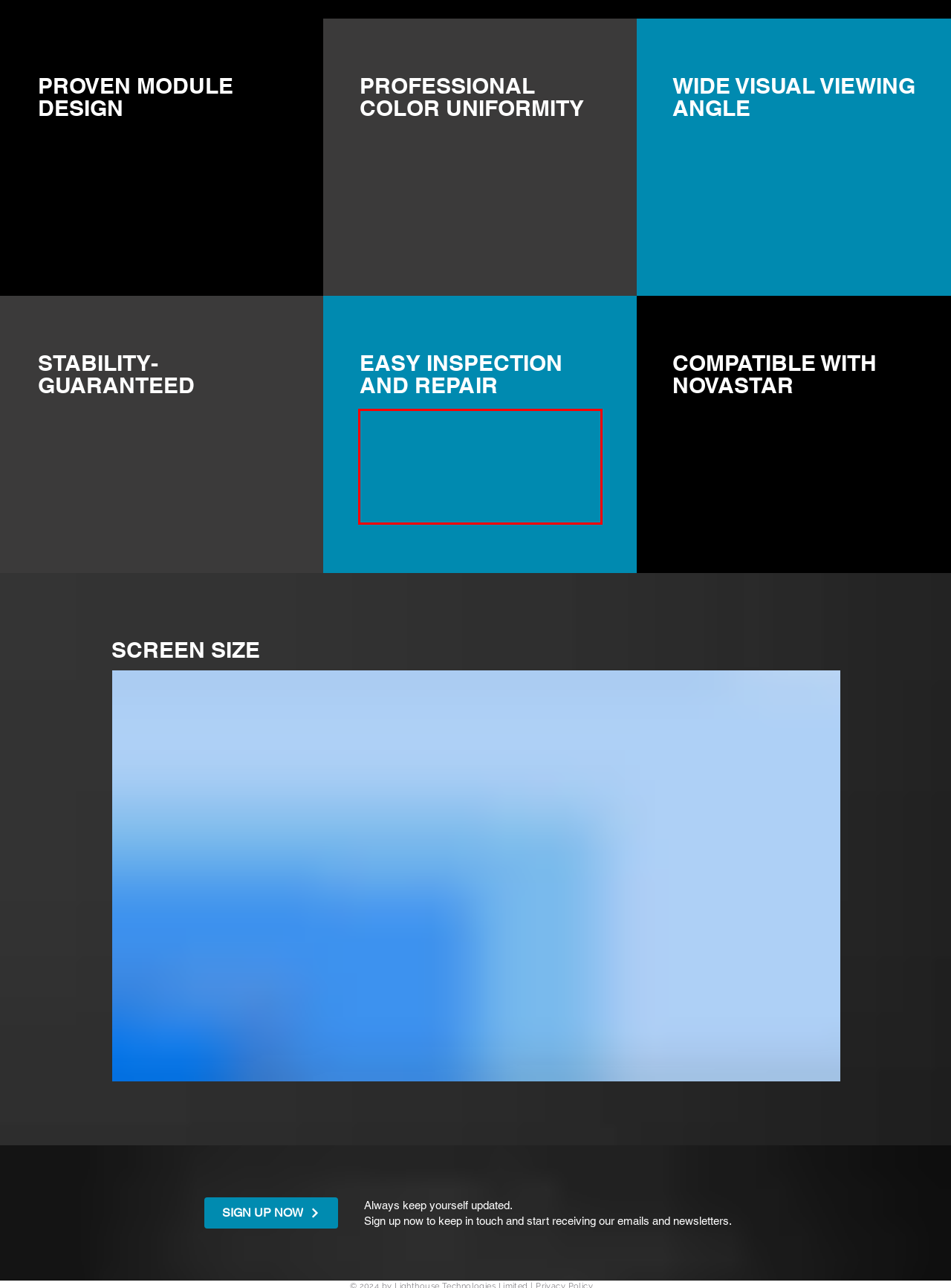Given a screenshot of a webpage containing a red bounding box, perform OCR on the text within this red bounding box and provide the text content.

Provide comprehensive diagnostics feedback to monitor, adjust and reporting problem remotely. Problems include Internal panel temperature, PSU voltage status, auto brightness adjustment, reporting service and faulty alarm.